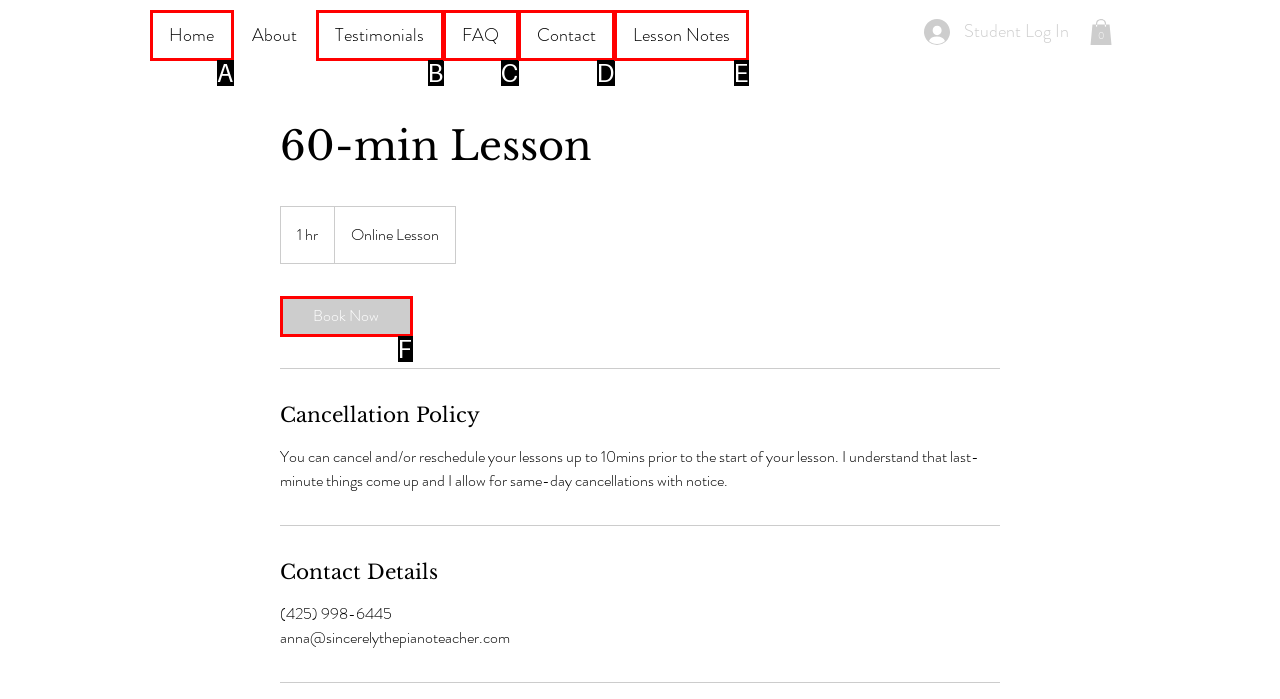Identify the HTML element that matches the description: Book Now. Provide the letter of the correct option from the choices.

F